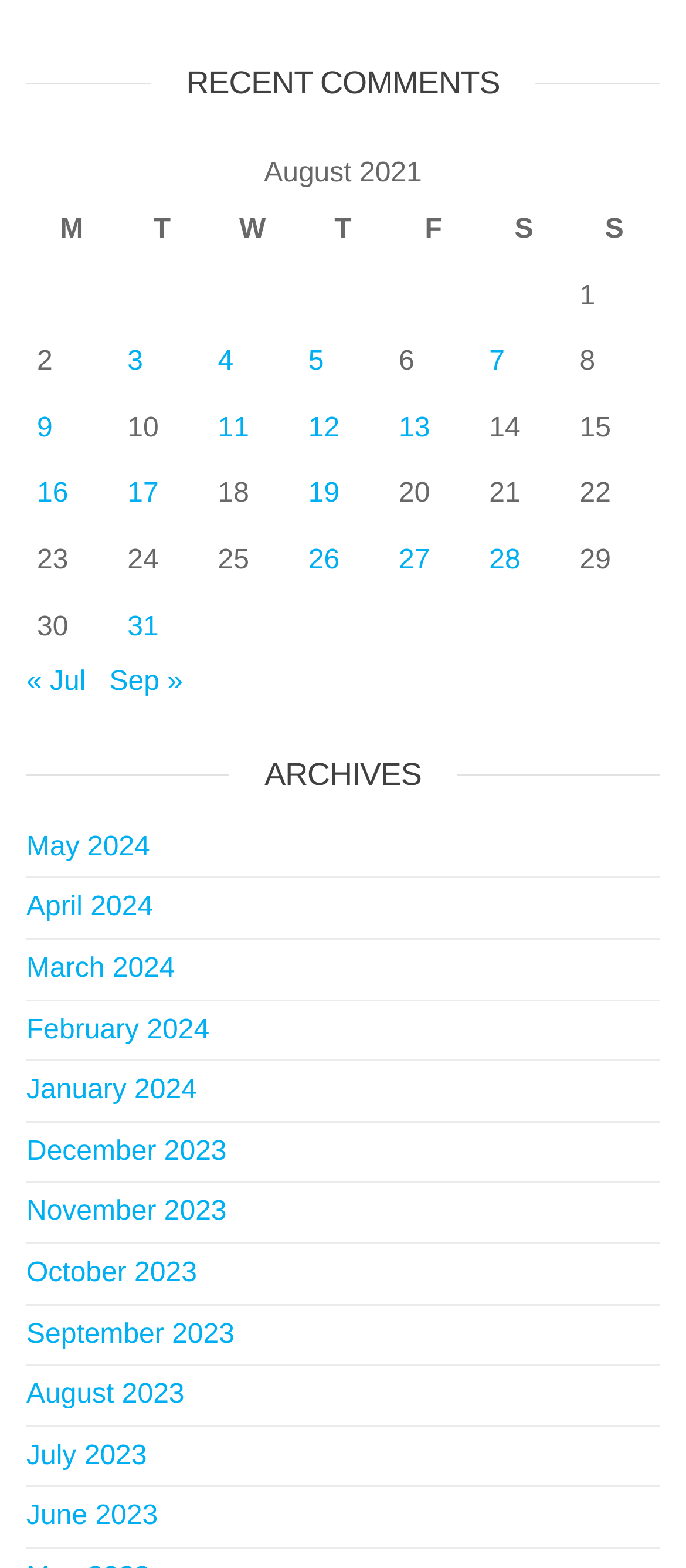Show the bounding box coordinates of the region that should be clicked to follow the instruction: "Go to previous month."

[0.038, 0.426, 0.125, 0.445]